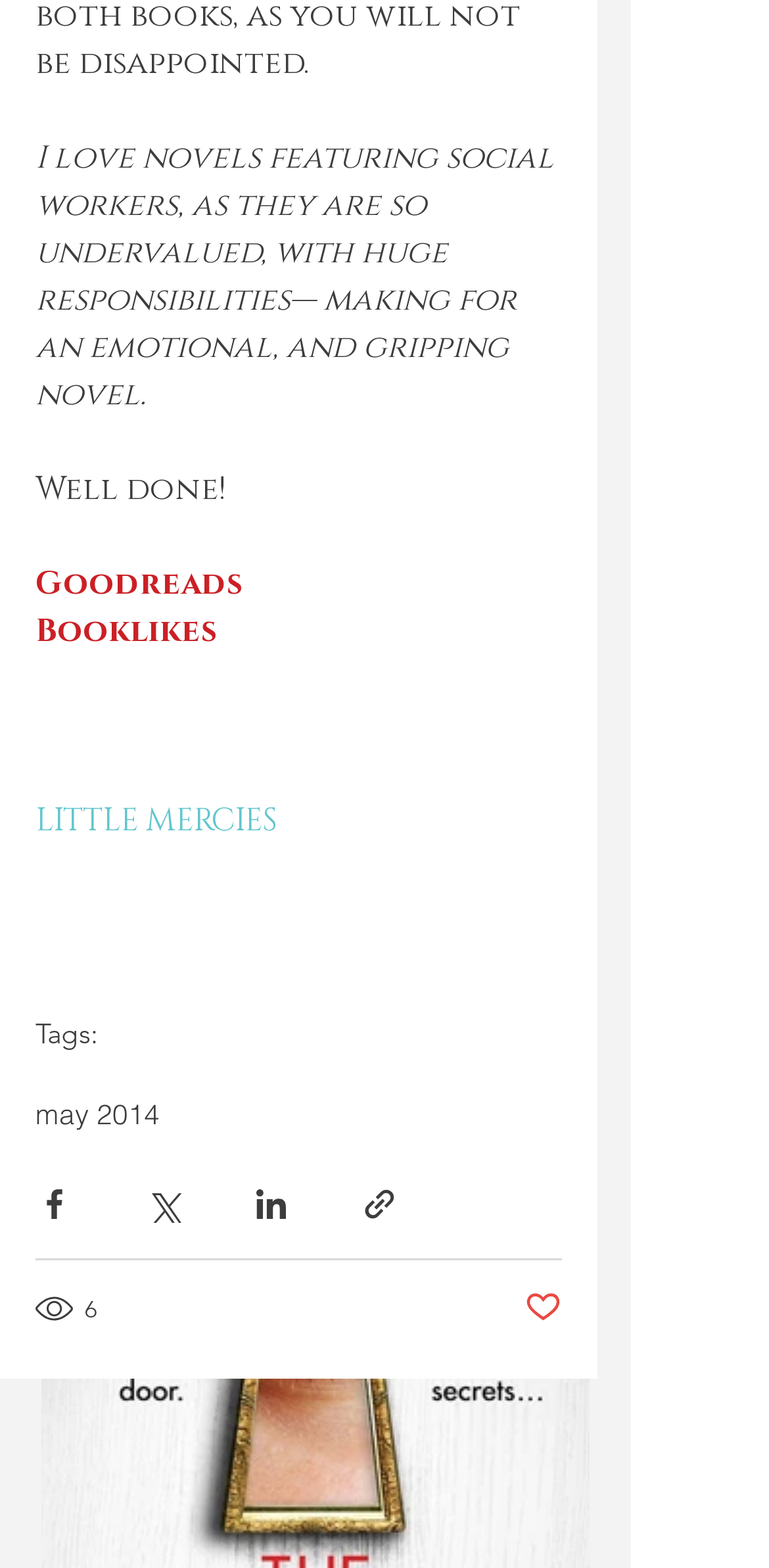Please identify the bounding box coordinates of the clickable area that will allow you to execute the instruction: "Share via Facebook".

[0.046, 0.756, 0.095, 0.78]